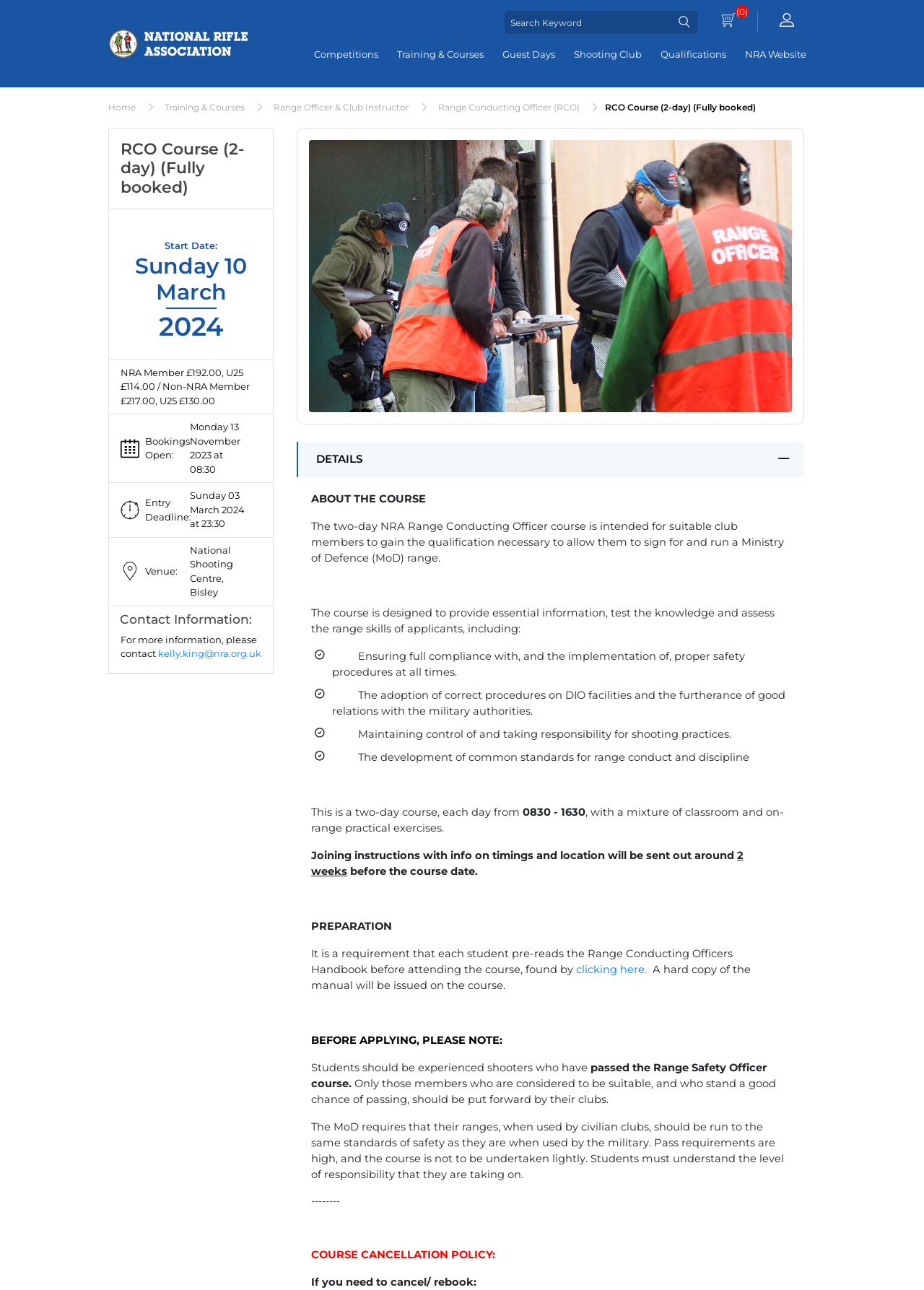What is the requirement for students before attending the course?
Using the image as a reference, give an elaborate response to the question.

The requirement for students before attending the course can be found in the section 'PREPARATION' which states that each student must pre-read the Range Conducting Officers Handbook before attending the course.